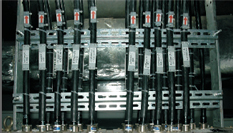Respond to the question below with a single word or phrase:
What type of system do the red indicators suggest?

Hydraulic or pneumatic